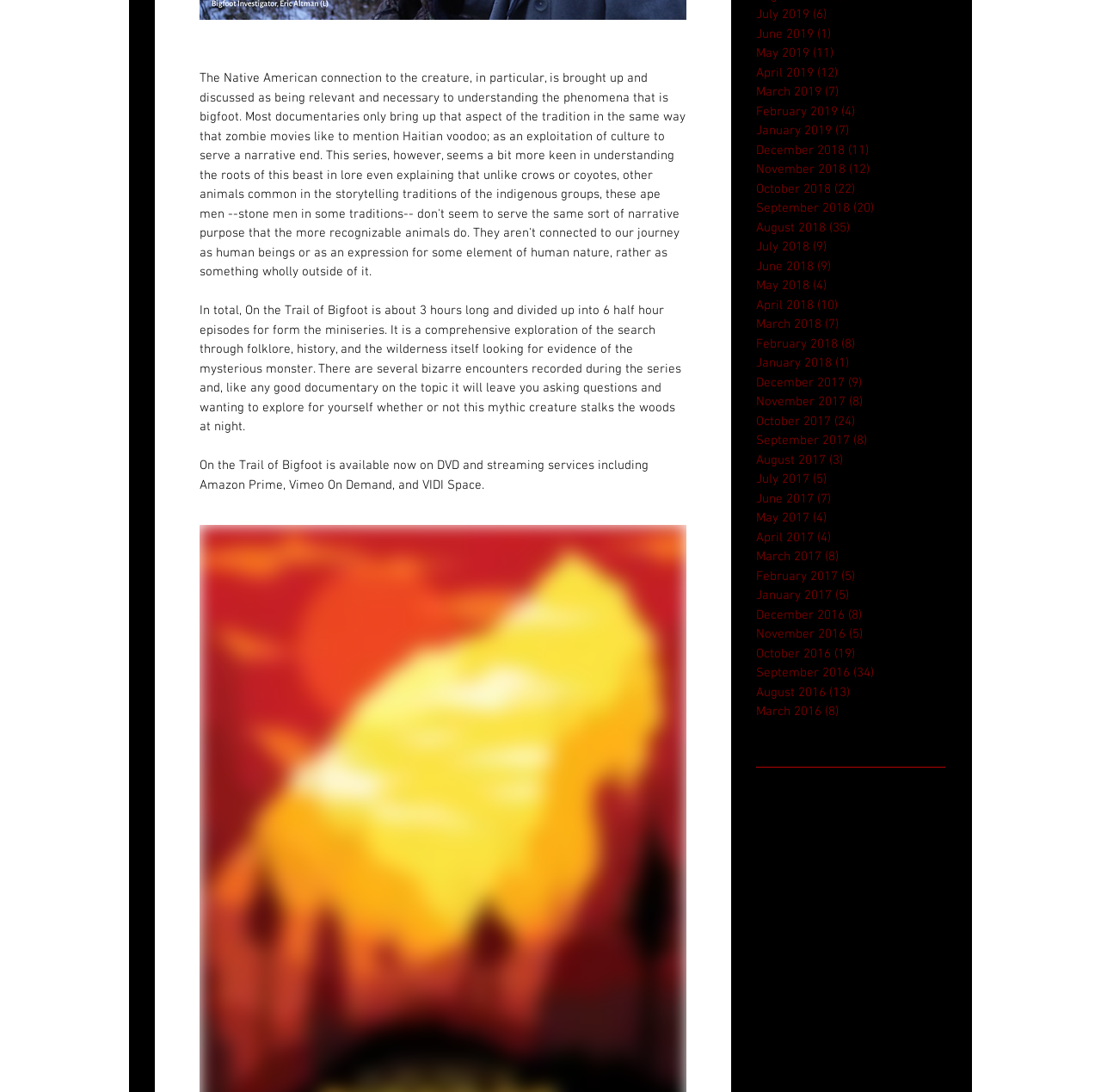Where is On the Trail of Bigfoot available?
Please provide a comprehensive answer based on the information in the image.

The availability of On the Trail of Bigfoot can be found in the second StaticText element, which states that it is 'available now on DVD and streaming services including Amazon Prime, Vimeo On Demand, and VIDI Space'.